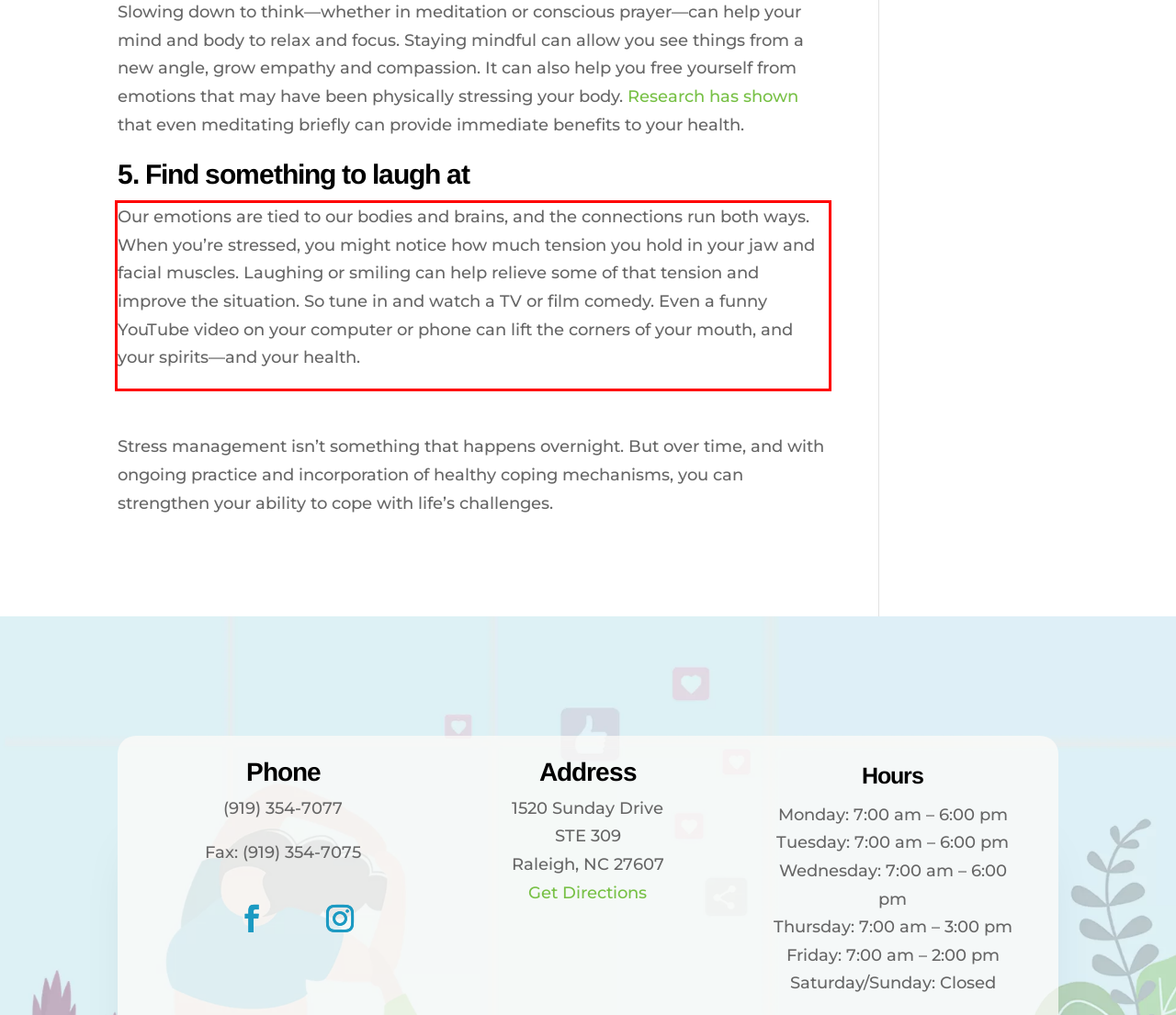Examine the screenshot of the webpage, locate the red bounding box, and perform OCR to extract the text contained within it.

Our emotions are tied to our bodies and brains, and the connections run both ways. When you’re stressed, you might notice how much tension you hold in your jaw and facial muscles. Laughing or smiling can help relieve some of that tension and improve the situation. So tune in and watch a TV or film comedy. Even a funny YouTube video on your computer or phone can lift the corners of your mouth, and your spirits—and your health.